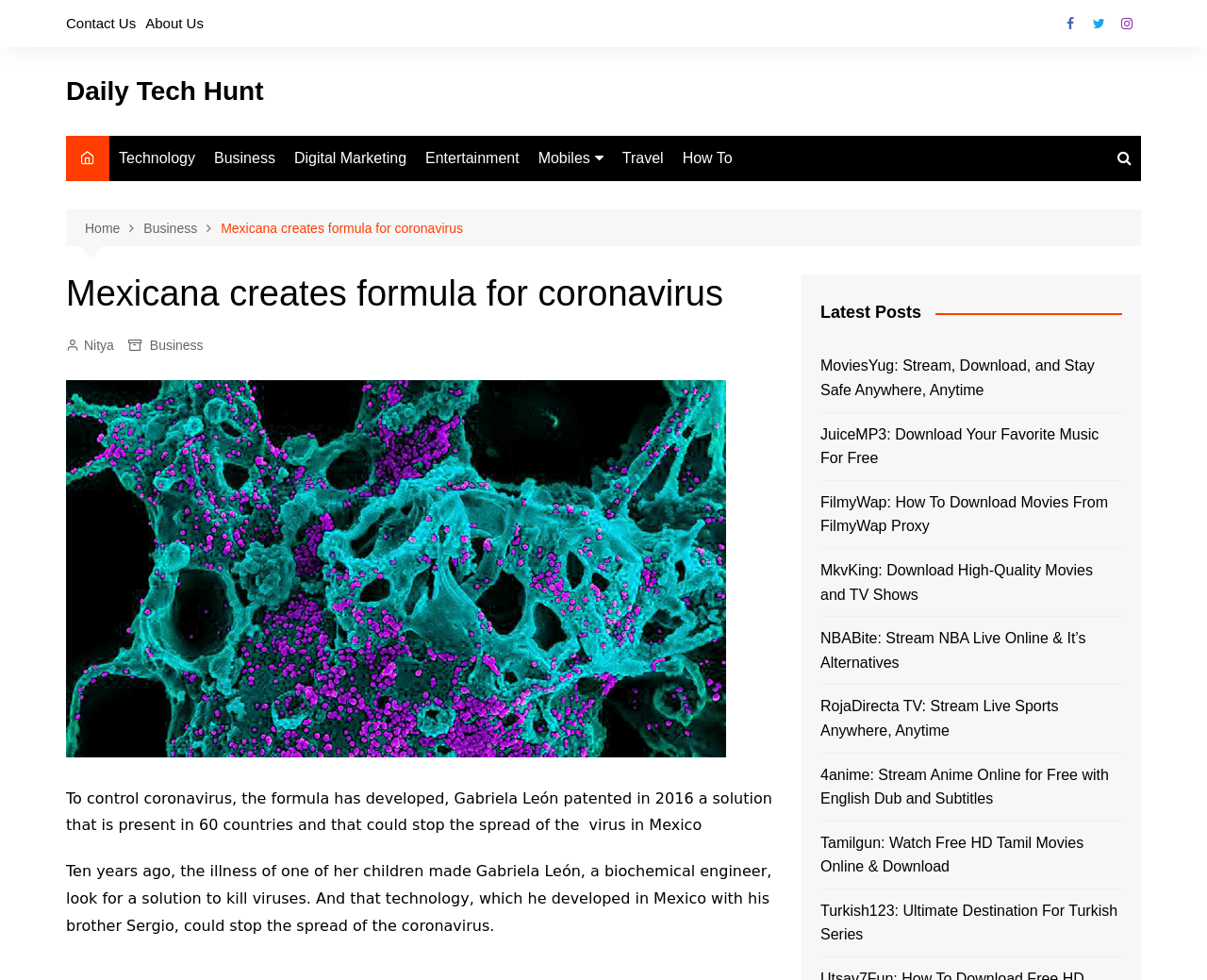Locate the bounding box coordinates of the UI element described by: "Contact Us". Provide the coordinates as four float numbers between 0 and 1, formatted as [left, top, right, bottom].

[0.055, 0.01, 0.113, 0.038]